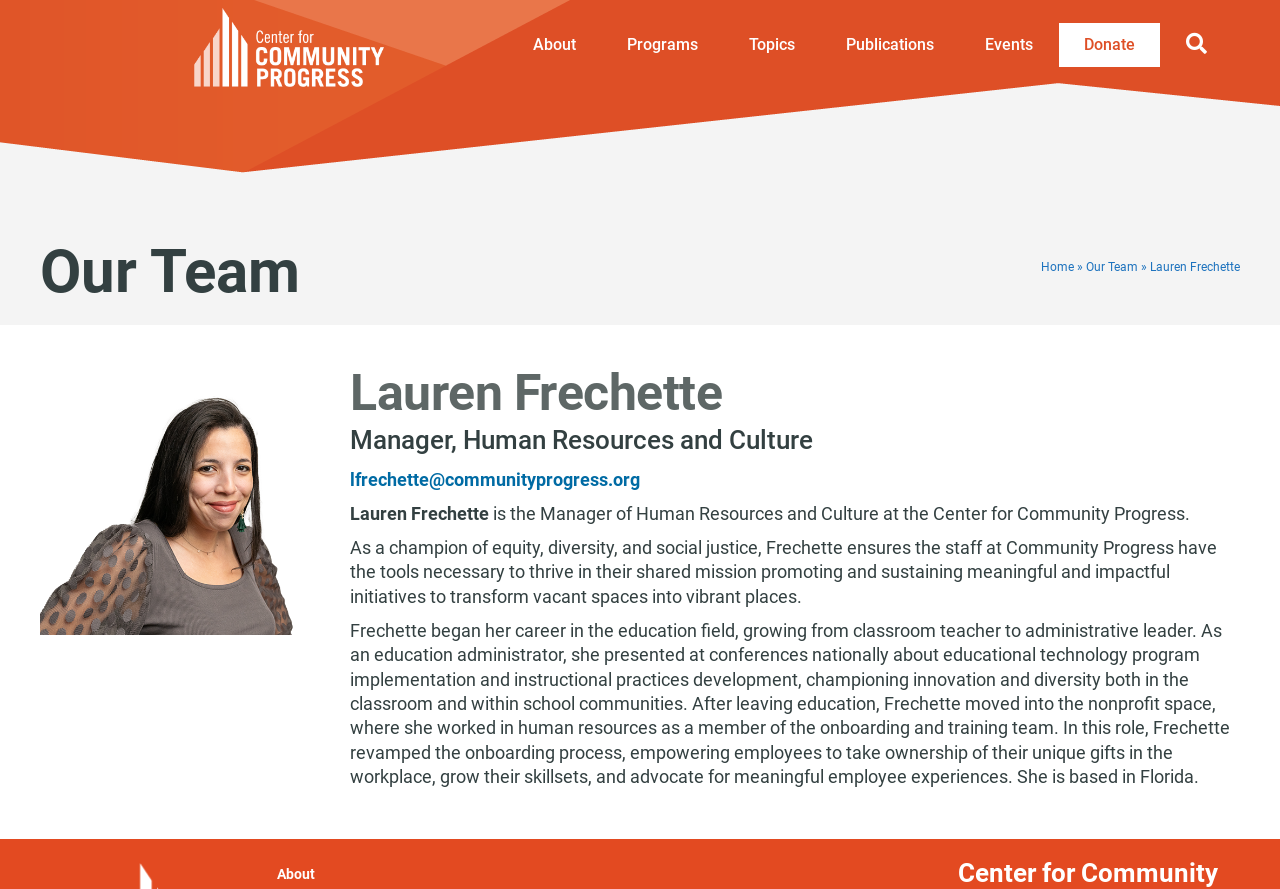Find and indicate the bounding box coordinates of the region you should select to follow the given instruction: "Go to the Donate page".

[0.827, 0.025, 0.906, 0.075]